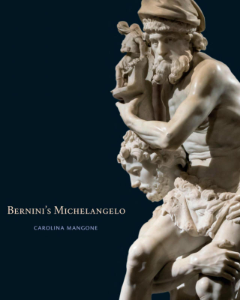Explain the image in detail, mentioning the main subjects and background elements.

The image features the cover of the book "Bernini's Michelangelo," authored by Carolina Mangone. It showcases a striking sculpture by Gian Lorenzo Bernini, illustrating the intimate relationship between Bernini’s artistry and the influence of Michelangelo Buonarroti. The title is prominently displayed in an elegant font, positioned near the bottom of the cover, while the author's name appears directly beneath it. The background of the cover is a deep, rich color that contrasts beautifully with the details of the marble sculpture, capturing the essence of the Baroque artistry that Bernini is renowned for. This publication promises a comprehensive examination of Bernini’s emulation of Michelangelo, revisiting the dialogue between these two monumental figures in art history.